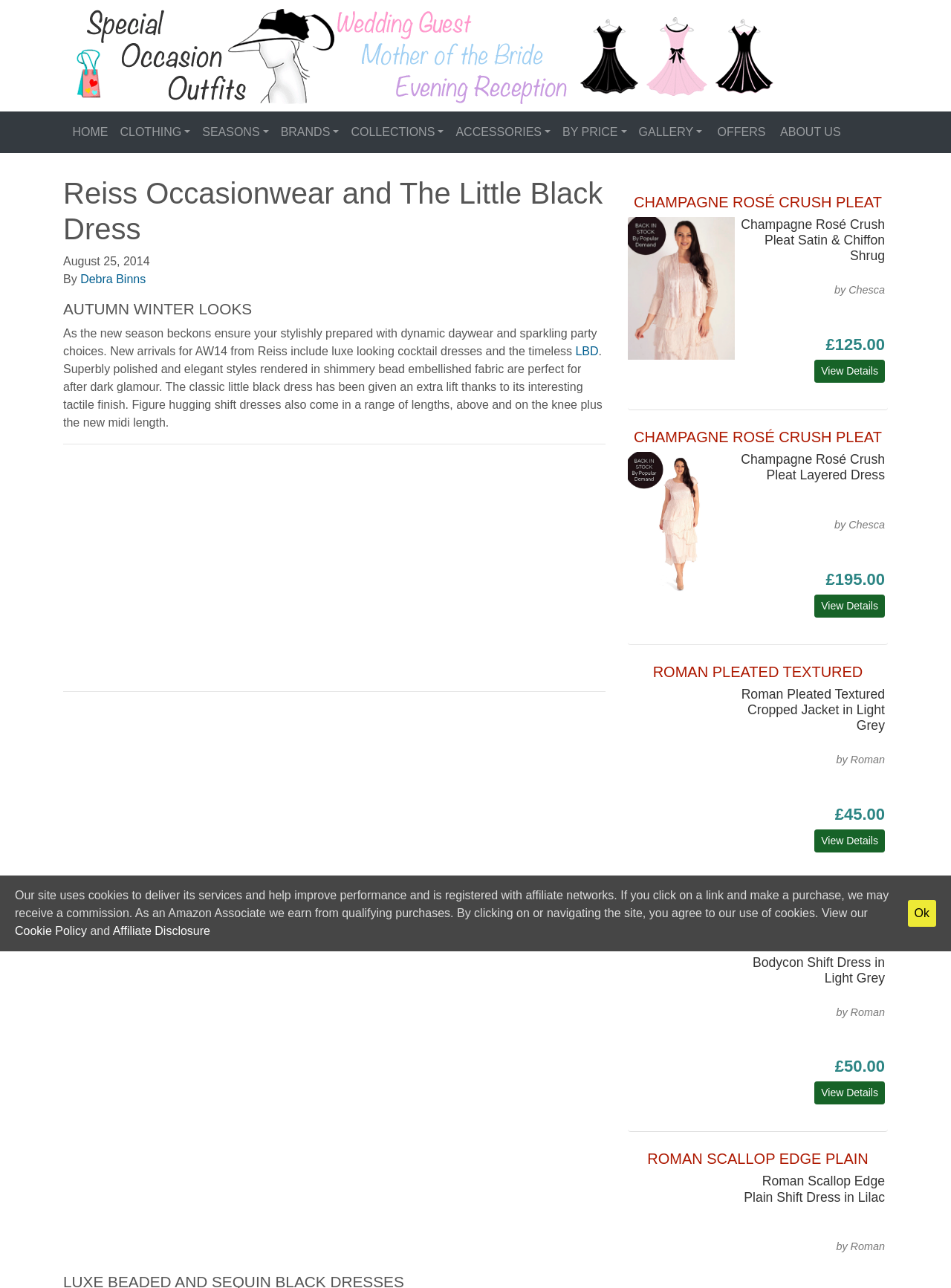Describe all significant elements and features of the webpage.

This webpage is about Reiss occasion wear, specifically featuring evening party dresses and outfits. At the top, there is a navigation menu with several buttons, including "HOME", "CLOTHING", "SEASONS", "BRANDS", "COLLECTIONS", "ACCESSORIES", "BY PRICE", and "GALLERY". Below the navigation menu, there is a header section with a title "Reiss Occasionwear and The Little Black Dress" and a subheading "AUTUMN WINTER LOOKS". 

The main content of the webpage is divided into several sections, each featuring a different dress or outfit. The first section showcases a beaded sequin evening party cocktail dress with a description and a link to view more details. Below this section, there is a horizontal separator line, followed by a section featuring Roman Mother of the Bride outfits and occasion dresses under £50, with an image and a link to view more details.

The next sections feature different dresses, including a Champagne Rosé Crush Pleat Satin & Chiffon Shrug, a Champagne Rosé Crush Pleat Layered Dress, a Roman Pleated Textured Cropped Jacket, a Roman Pleat Textured Bodycon Shift Dress, and a Roman Scallop Edge Plain Shift Dress. Each section includes an image of the dress, a heading with the dress name, a description, and a link to view more details. 

At the bottom of the webpage, there is a footer section with a message about the site's use of cookies and affiliate networks, along with links to the Cookie Policy and Affiliate Disclosure. There is also an "Ok" button to acknowledge the message.